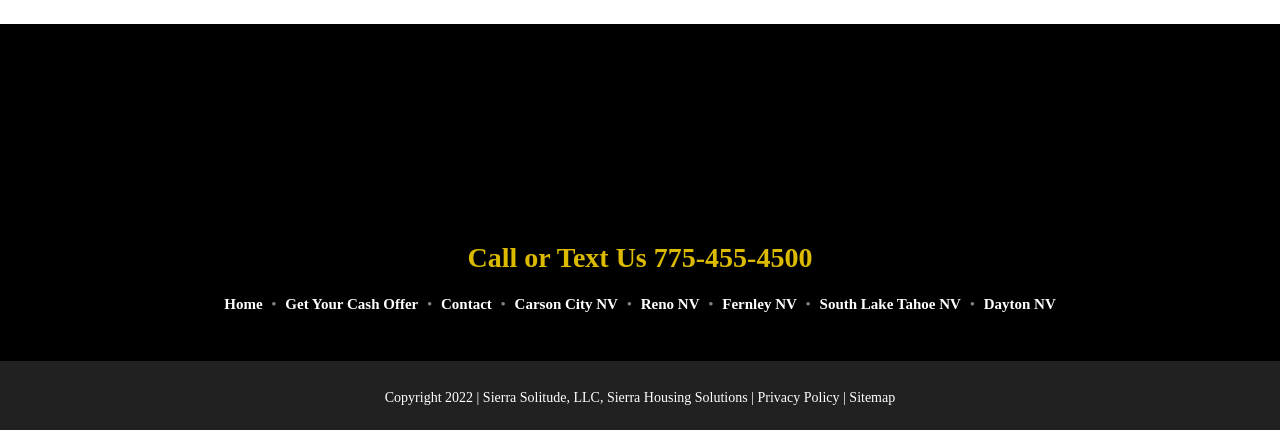Identify the bounding box coordinates of the region I need to click to complete this instruction: "Click on 'Home'".

[0.175, 0.687, 0.205, 0.729]